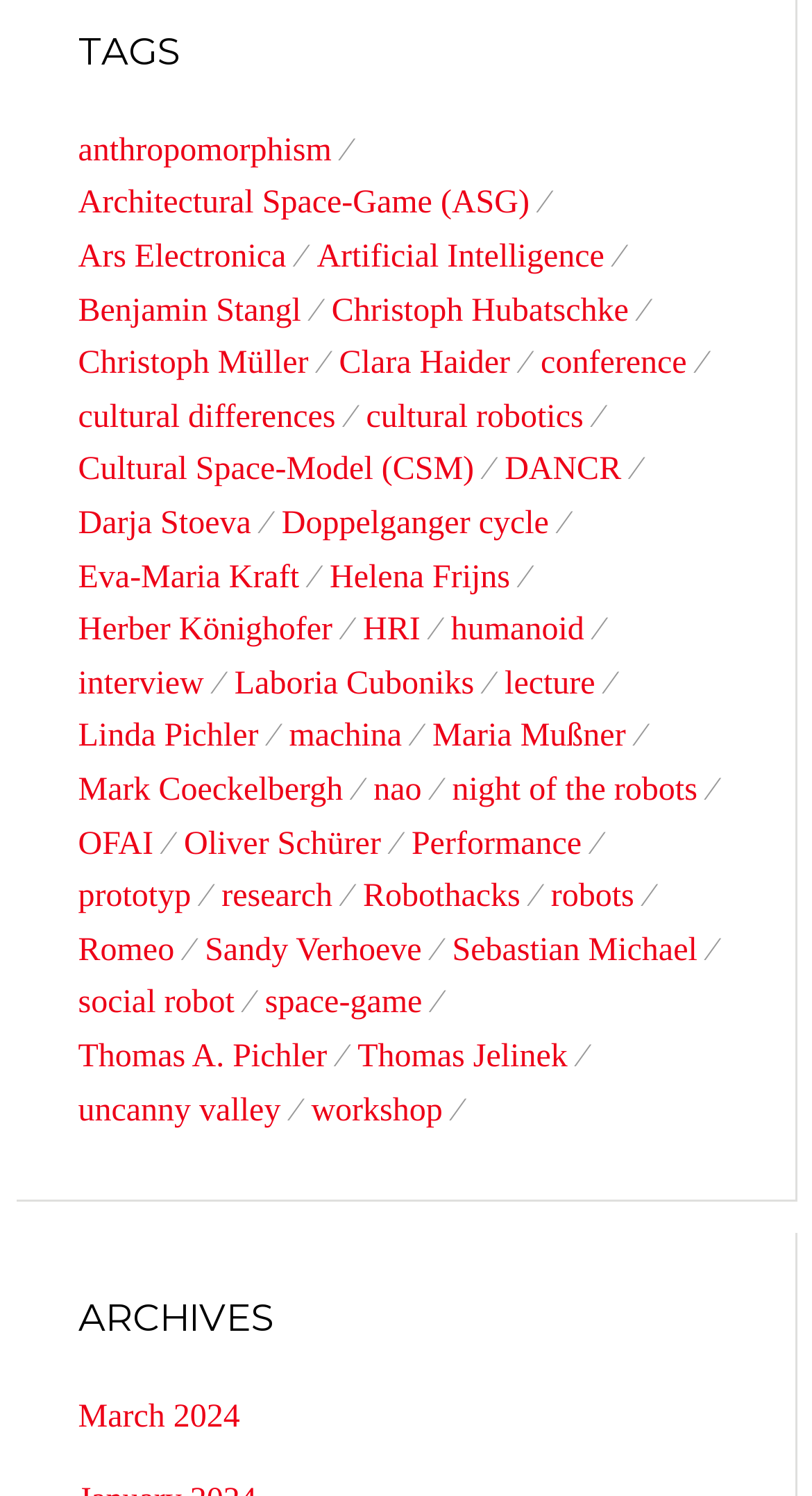Identify the bounding box coordinates for the UI element described as: "Cultural Space-Model (CSM)".

[0.096, 0.297, 0.621, 0.333]